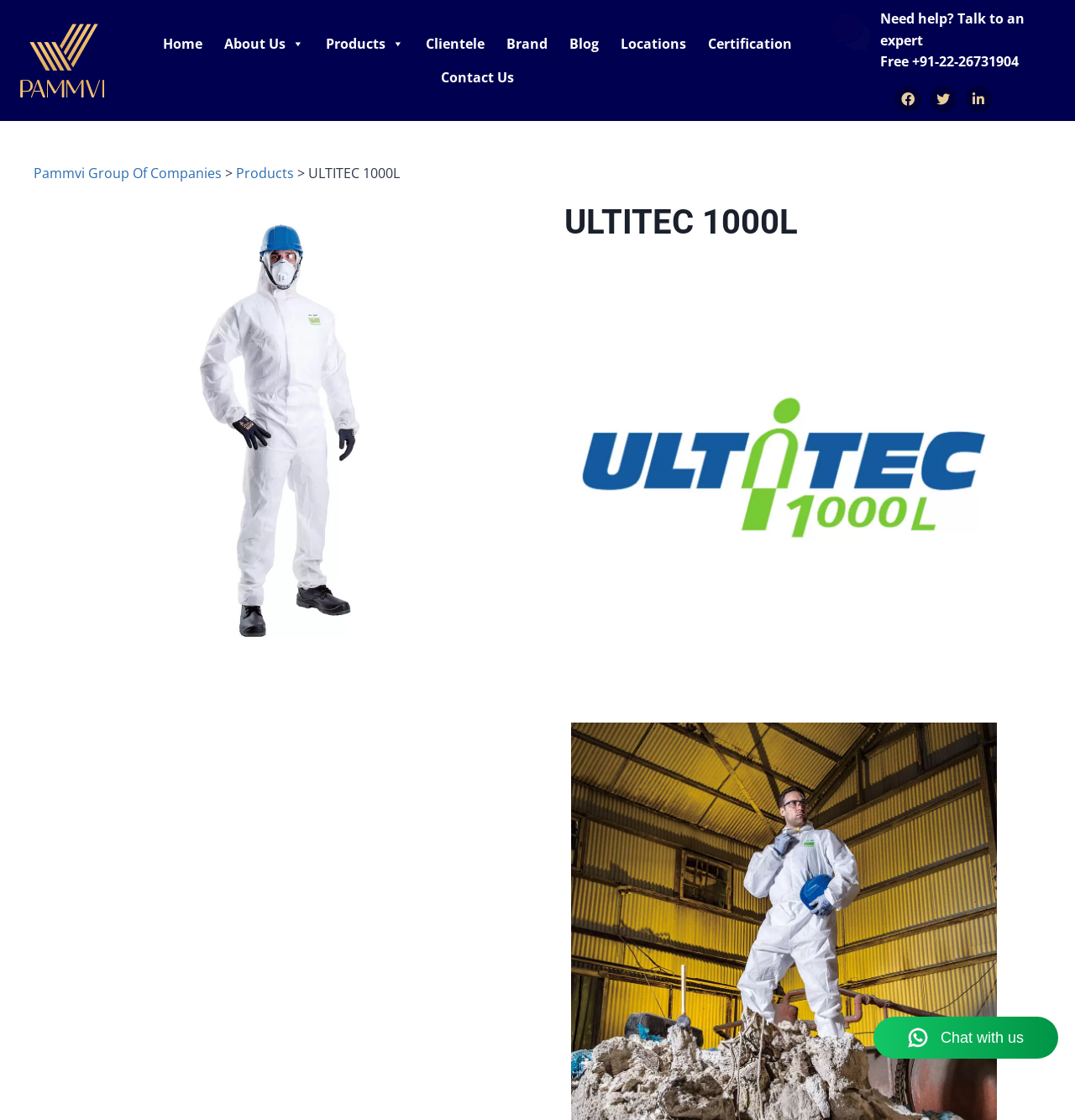Locate the bounding box coordinates of the clickable region to complete the following instruction: "contact us."

[0.4, 0.054, 0.488, 0.084]